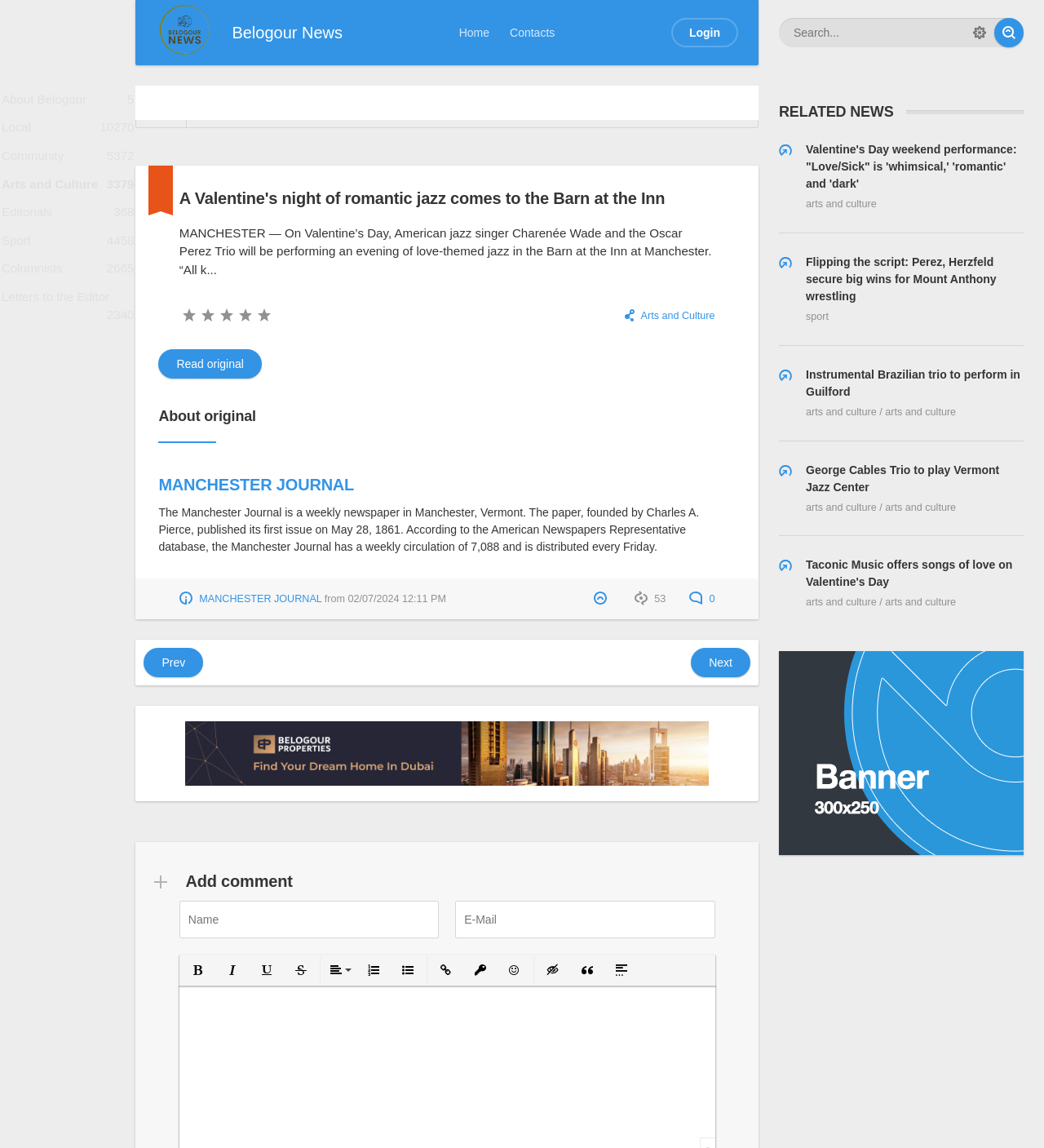Please reply to the following question using a single word or phrase: 
What is the main topic of the article?

Romantic jazz